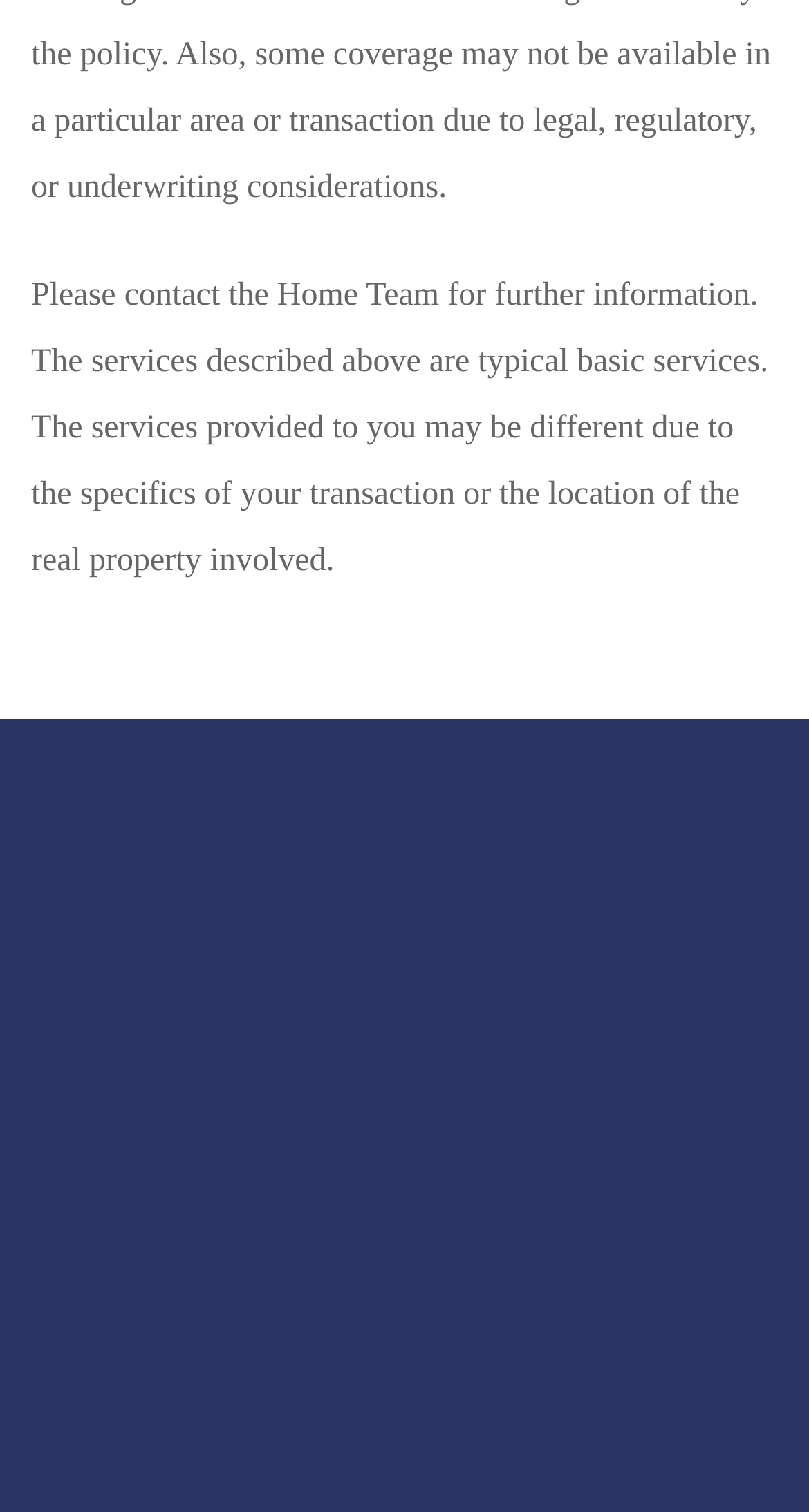Please examine the image and answer the question with a detailed explanation:
What is the phone number?

The phone number is obtained from the link element with the text '(718) 680-4663' which is located below the company address.